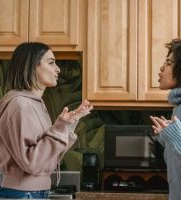What is the tone of the conversation between the two women?
Look at the image and respond with a one-word or short-phrase answer.

Heated